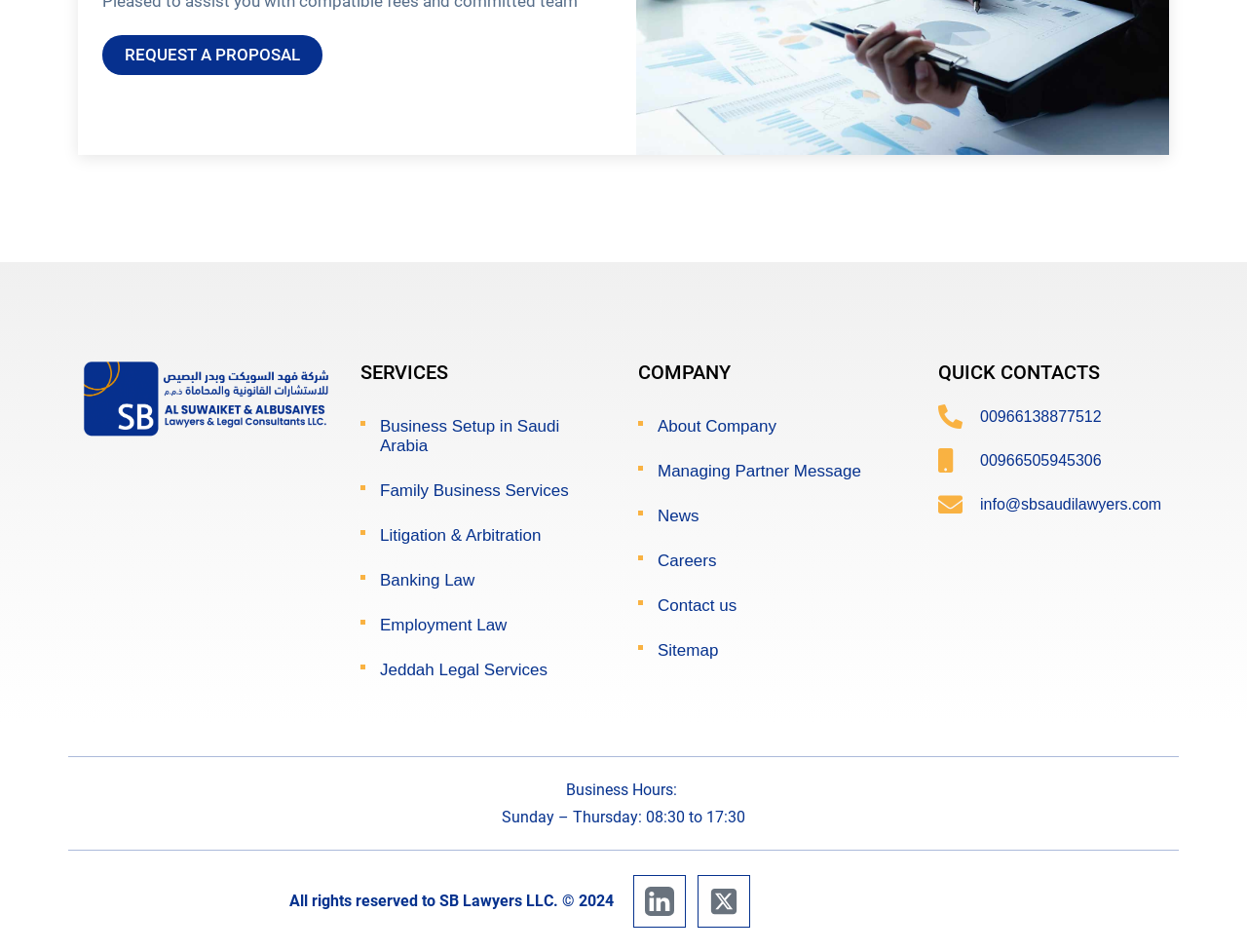Identify the bounding box coordinates necessary to click and complete the given instruction: "View business setup services in Saudi Arabia".

[0.289, 0.425, 0.488, 0.493]